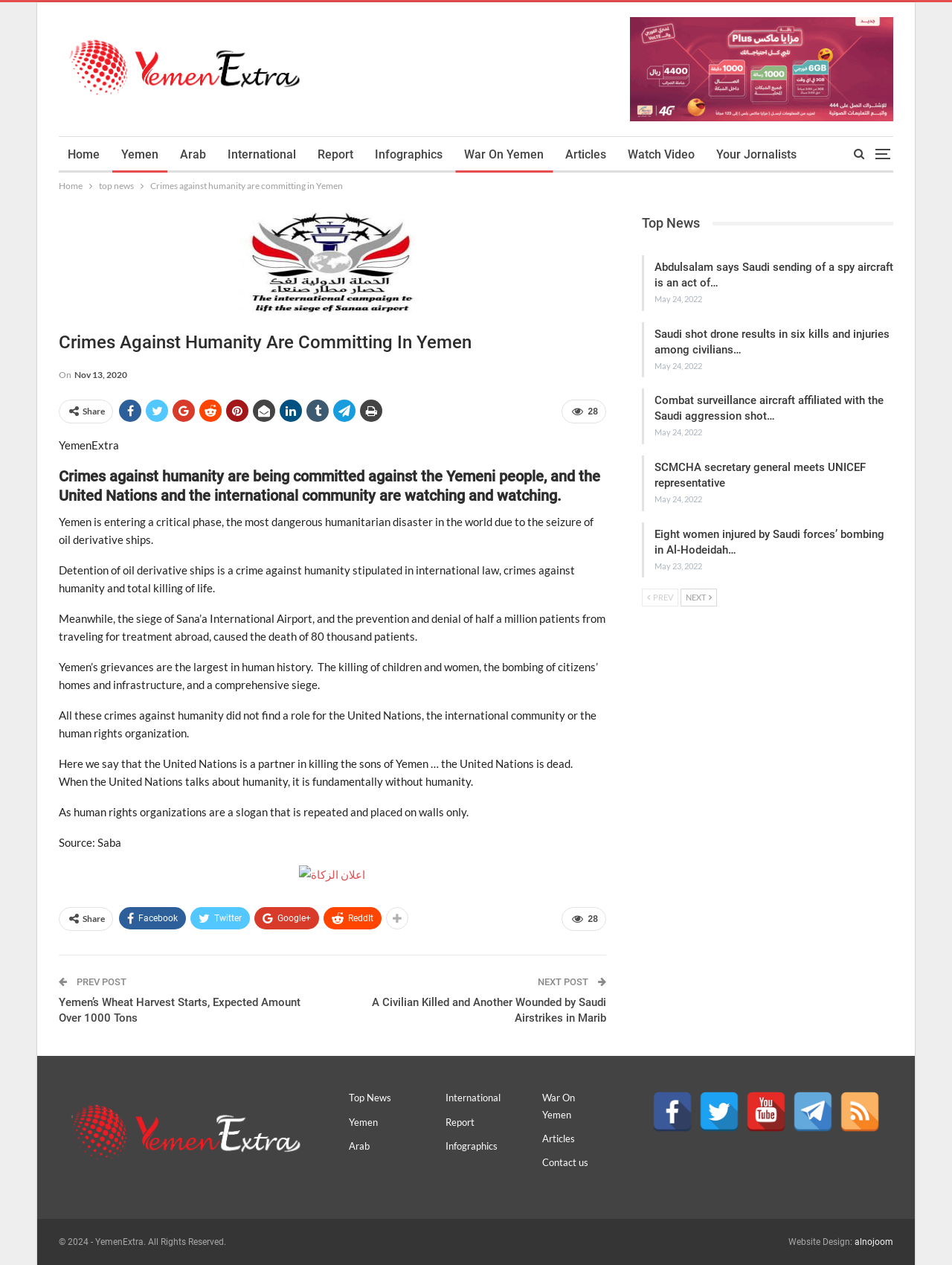Please specify the bounding box coordinates in the format (top-left x, top-left y, bottom-right x, bottom-right y), with all values as floating point numbers between 0 and 1. Identify the bounding box of the UI element described by: Top news

[0.674, 0.171, 0.748, 0.182]